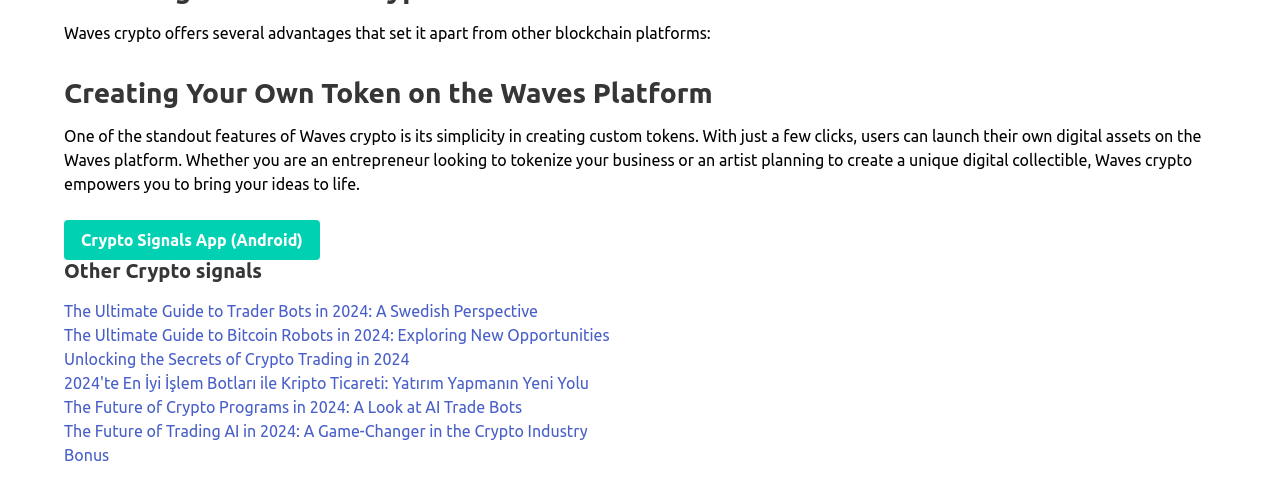Identify the bounding box coordinates of the area you need to click to perform the following instruction: "Check 'Bonus' link".

[0.05, 0.908, 0.085, 0.944]